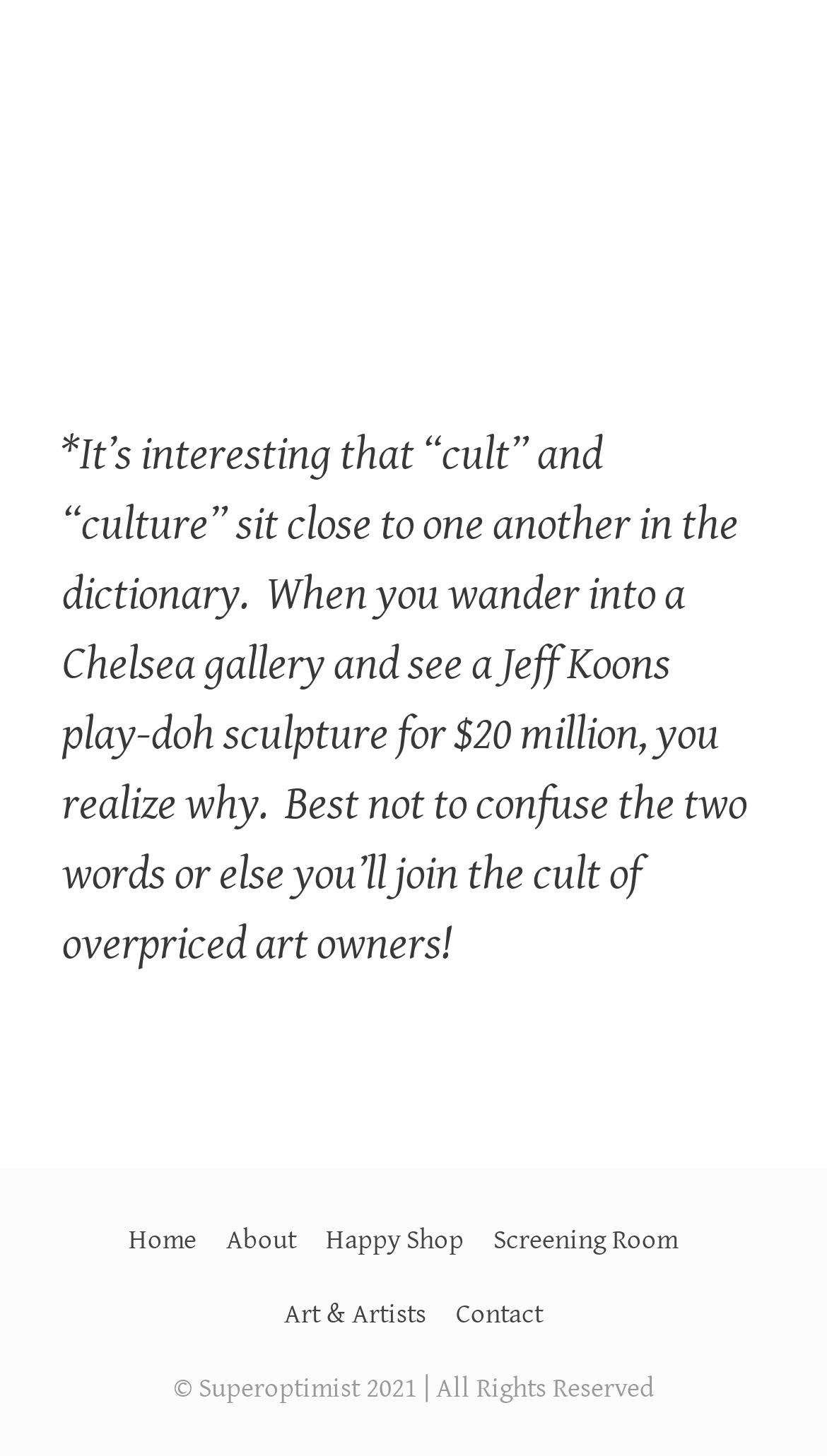Identify the bounding box for the given UI element using the description provided. Coordinates should be in the format (top-left x, top-left y, bottom-right x, bottom-right y) and must be between 0 and 1. Here is the description: Happy Shop

[0.394, 0.829, 0.56, 0.876]